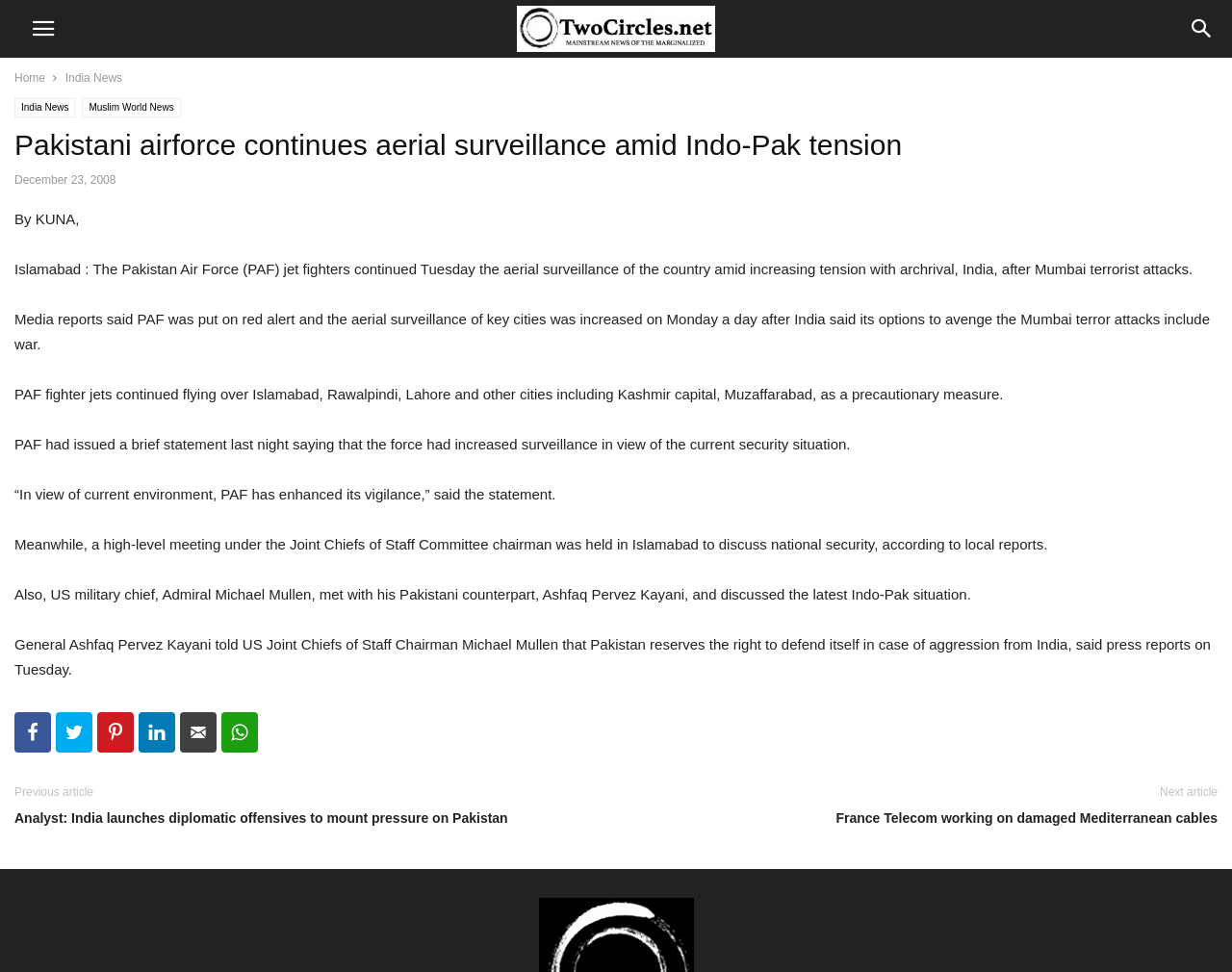Locate the bounding box coordinates of the element's region that should be clicked to carry out the following instruction: "Read next article". The coordinates need to be four float numbers between 0 and 1, i.e., [left, top, right, bottom].

[0.941, 0.808, 0.988, 0.822]